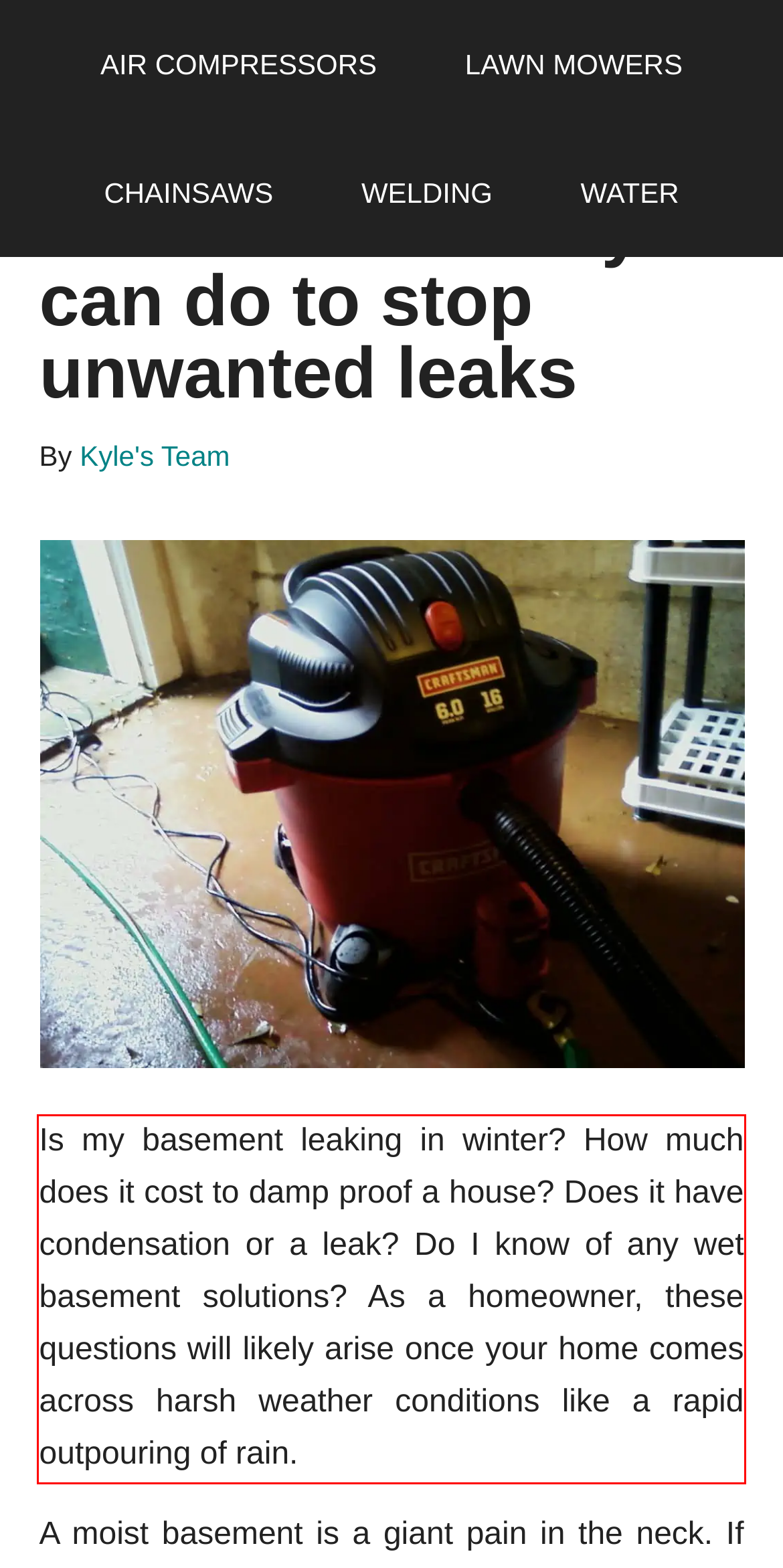Identify the red bounding box in the webpage screenshot and perform OCR to generate the text content enclosed.

Is my basement leaking in winter? How much does it cost to damp proof a house? Does it have condensation or a leak? Do I know of any wet basement solutions? As a homeowner, these questions will likely arise once your home comes across harsh weather conditions like a rapid outpouring of rain.